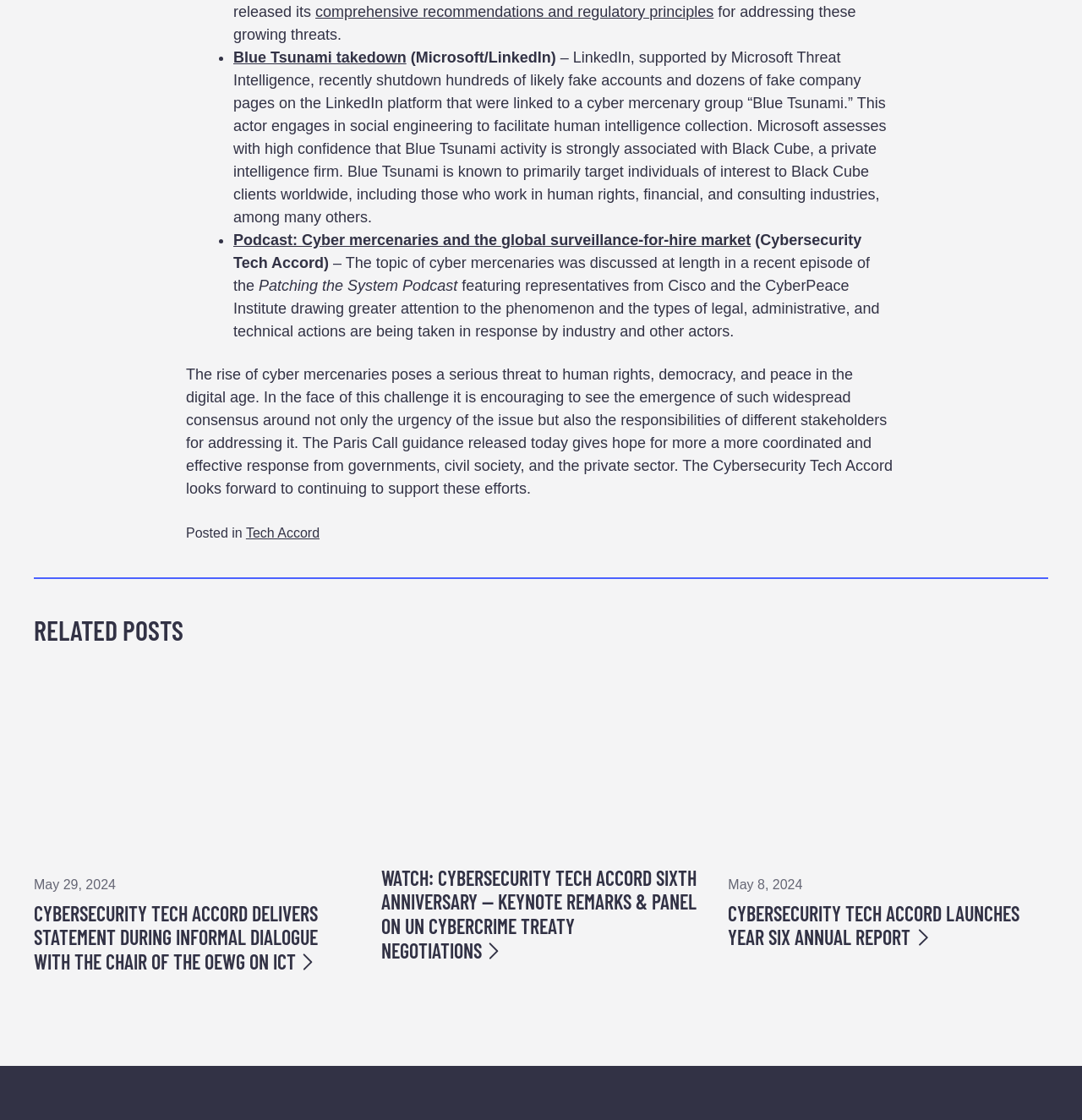Please identify the bounding box coordinates of the element I should click to complete this instruction: 'Listen to the podcast about cyber mercenaries and the global surveillance-for-hire market'. The coordinates should be given as four float numbers between 0 and 1, like this: [left, top, right, bottom].

[0.216, 0.207, 0.694, 0.222]